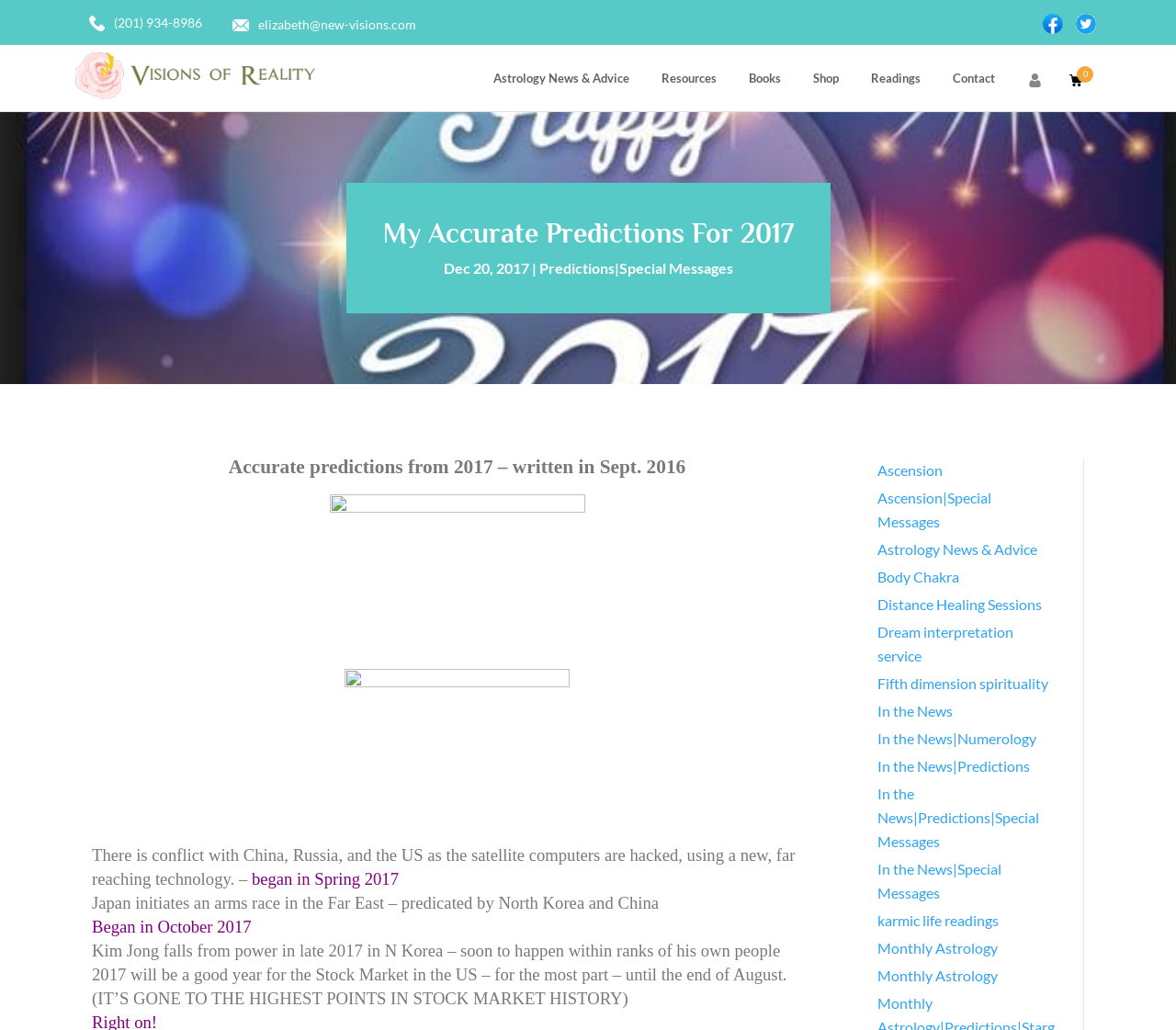Please identify the bounding box coordinates of the clickable region that I should interact with to perform the following instruction: "Read predictions for 2017". The coordinates should be expressed as four float numbers between 0 and 1, i.e., [left, top, right, bottom].

[0.194, 0.442, 0.583, 0.464]